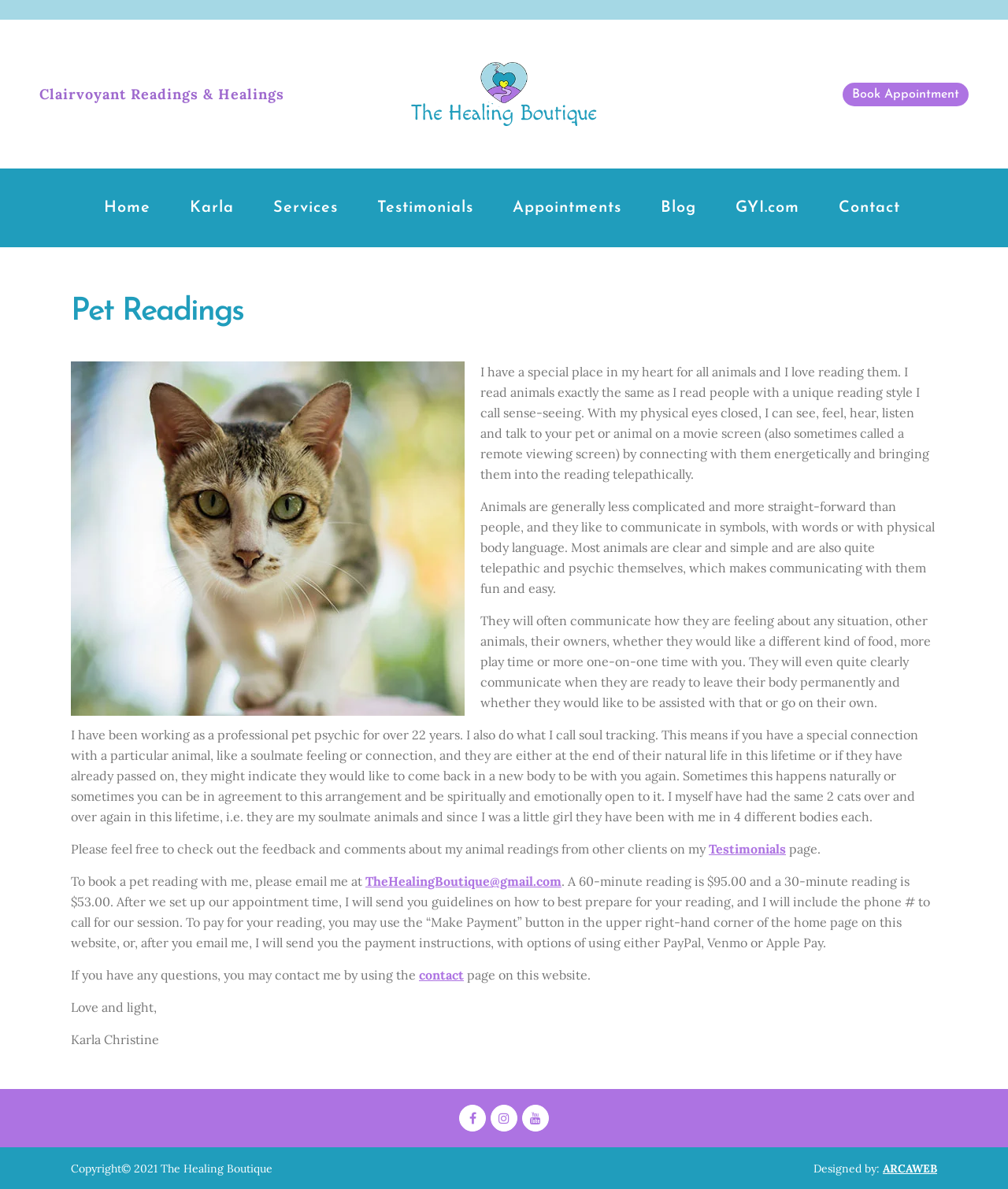Predict the bounding box coordinates of the area that should be clicked to accomplish the following instruction: "Contact Karla via email". The bounding box coordinates should consist of four float numbers between 0 and 1, i.e., [left, top, right, bottom].

[0.362, 0.734, 0.557, 0.748]